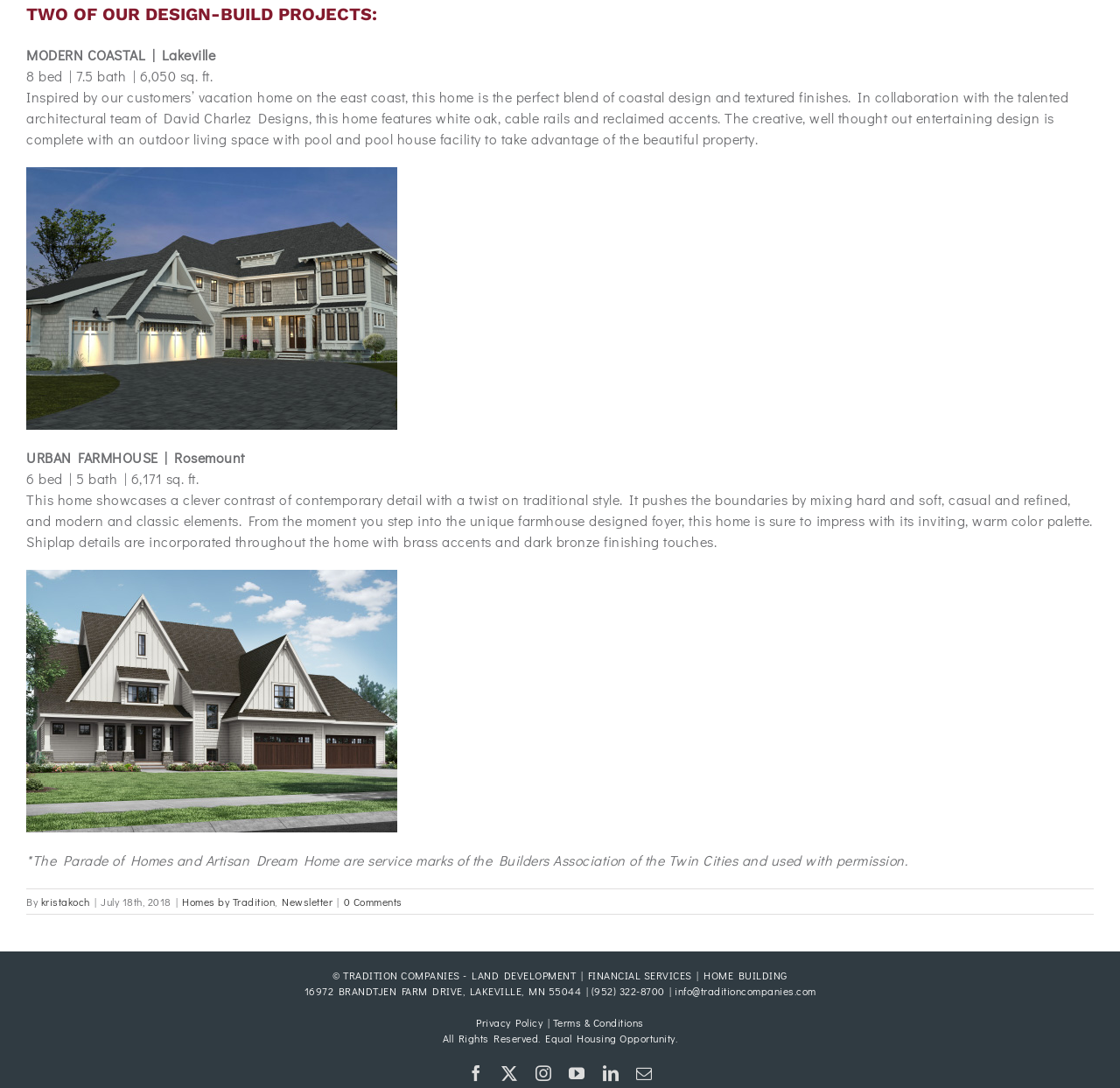Using the provided element description "Newsletter", determine the bounding box coordinates of the UI element.

[0.252, 0.822, 0.297, 0.835]